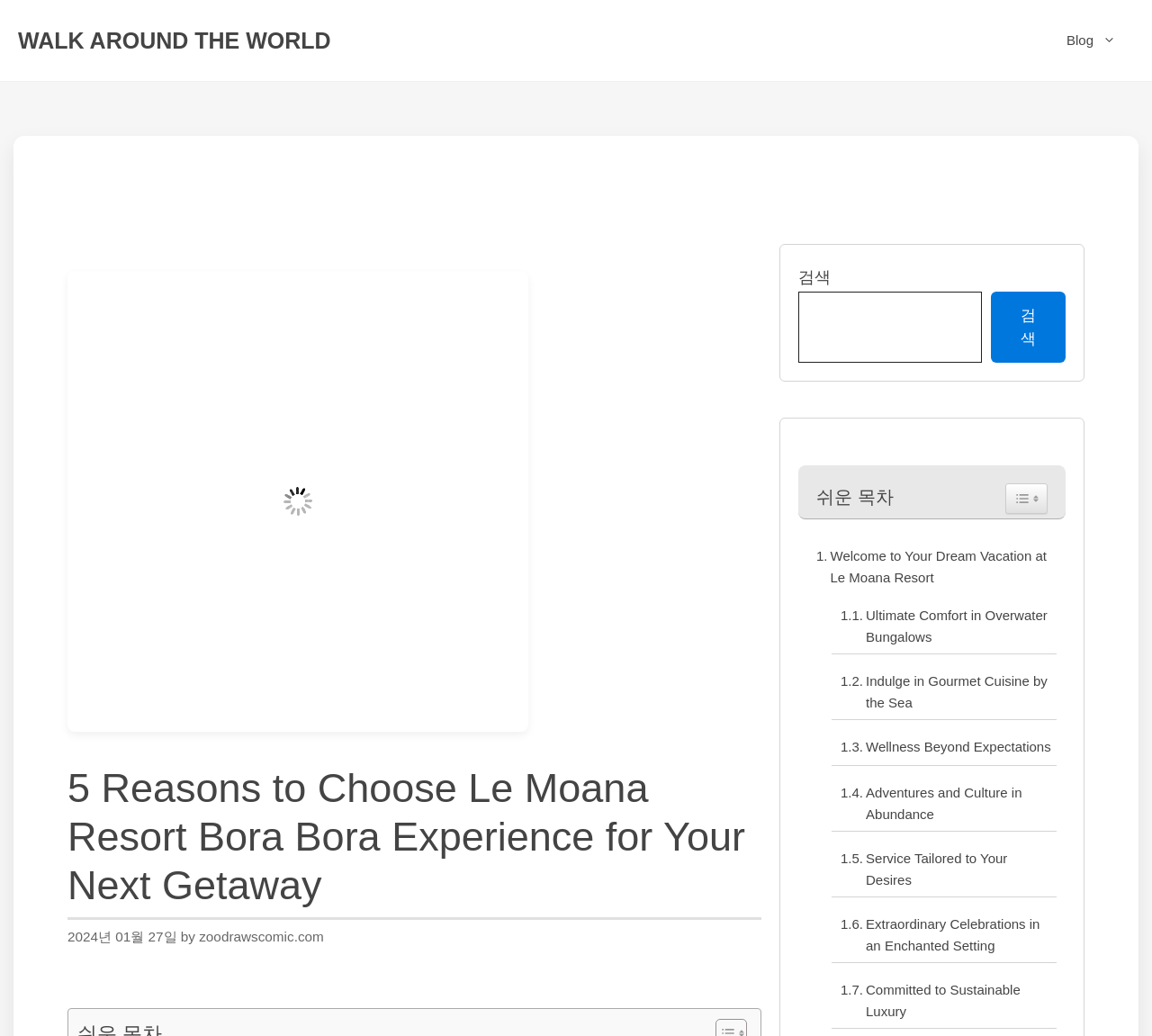Examine the image carefully and respond to the question with a detailed answer: 
What is the purpose of the search box?

I found the answer by looking at the search box element with the text '검색' and the button '검색' next to it, which suggests that the purpose of the search box is to search for something.